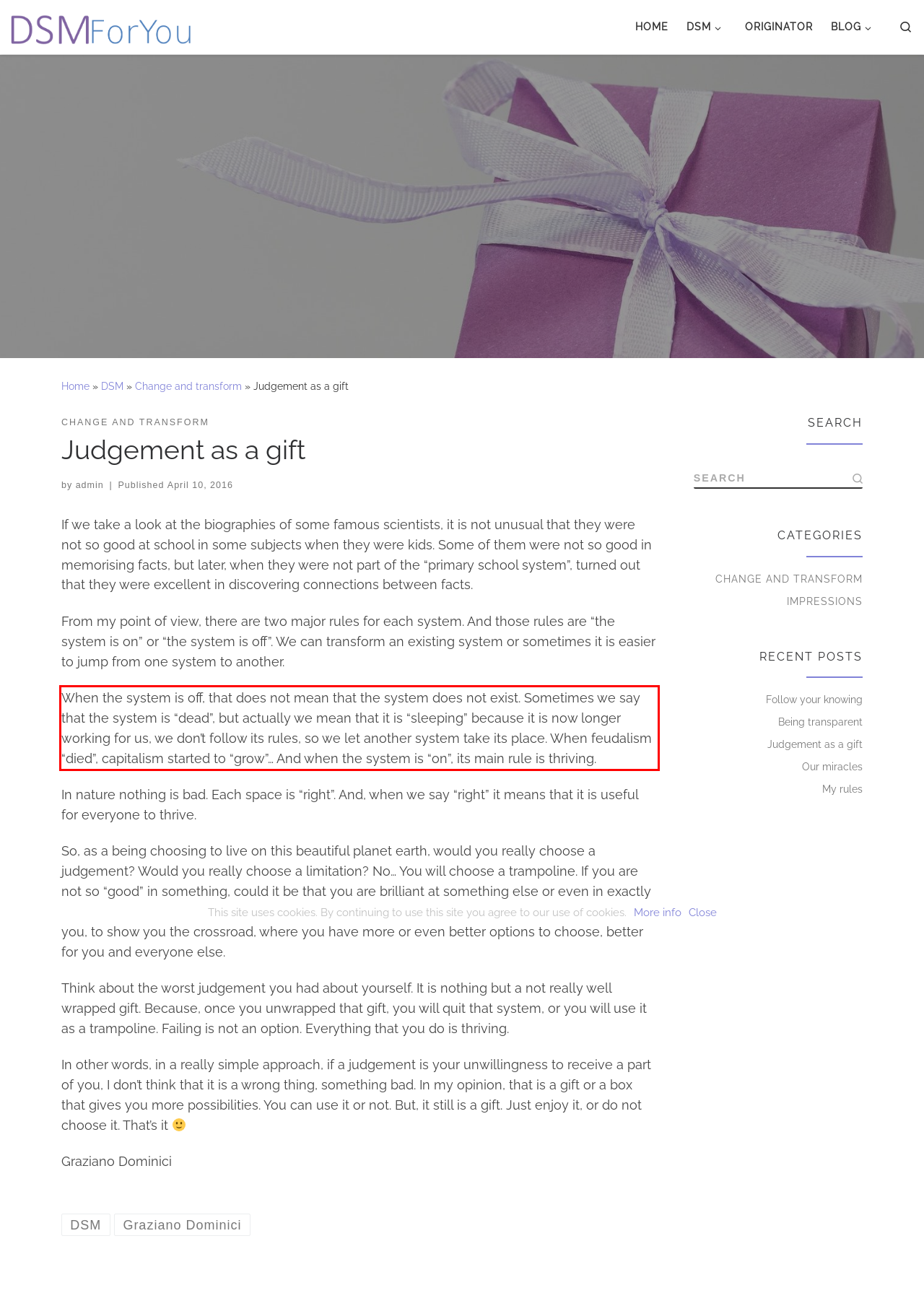Within the screenshot of the webpage, there is a red rectangle. Please recognize and generate the text content inside this red bounding box.

When the system is off, that does not mean that the system does not exist. Sometimes we say that the system is “dead”, but actually we mean that it is “sleeping” because it is now longer working for us, we don’t follow its rules, so we let another system take its place. When feudalism “died”, capitalism started to “grow”… And when the system is “on”, its main rule is thriving.